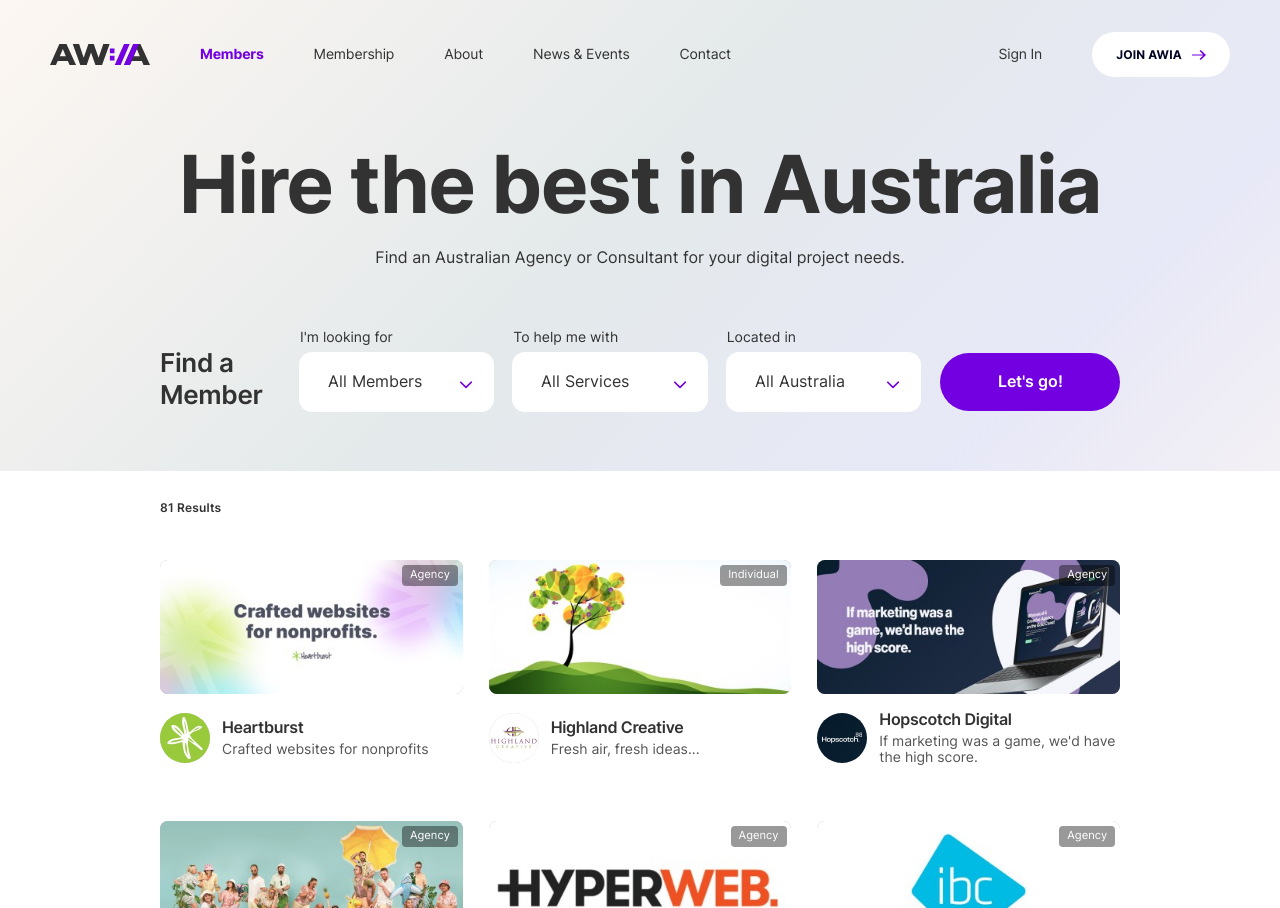Highlight the bounding box coordinates of the region I should click on to meet the following instruction: "Search for something".

None